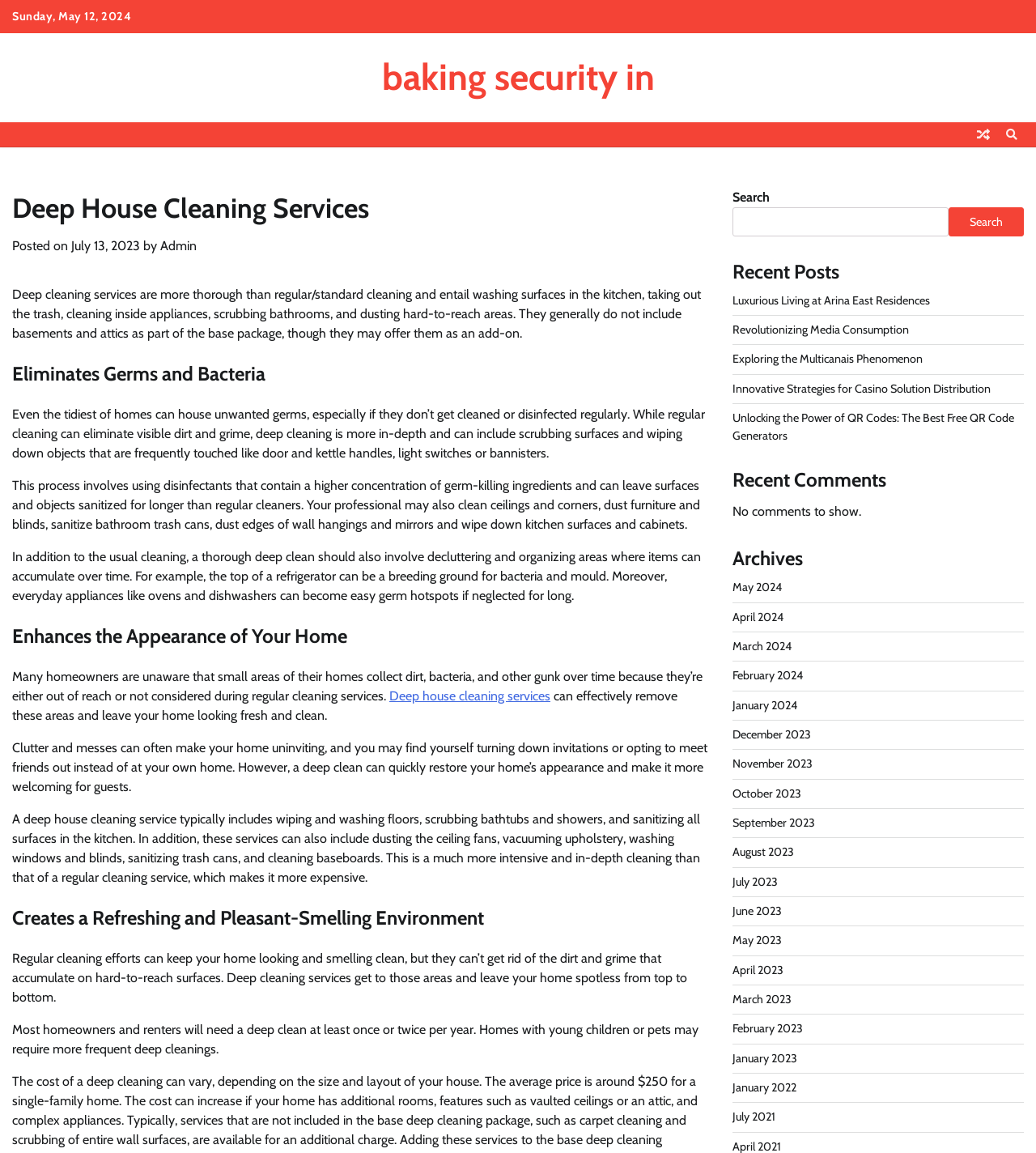Can you specify the bounding box coordinates for the region that should be clicked to fulfill this instruction: "Read the post about 'Eliminates Germs and Bacteria'".

[0.012, 0.312, 0.684, 0.337]